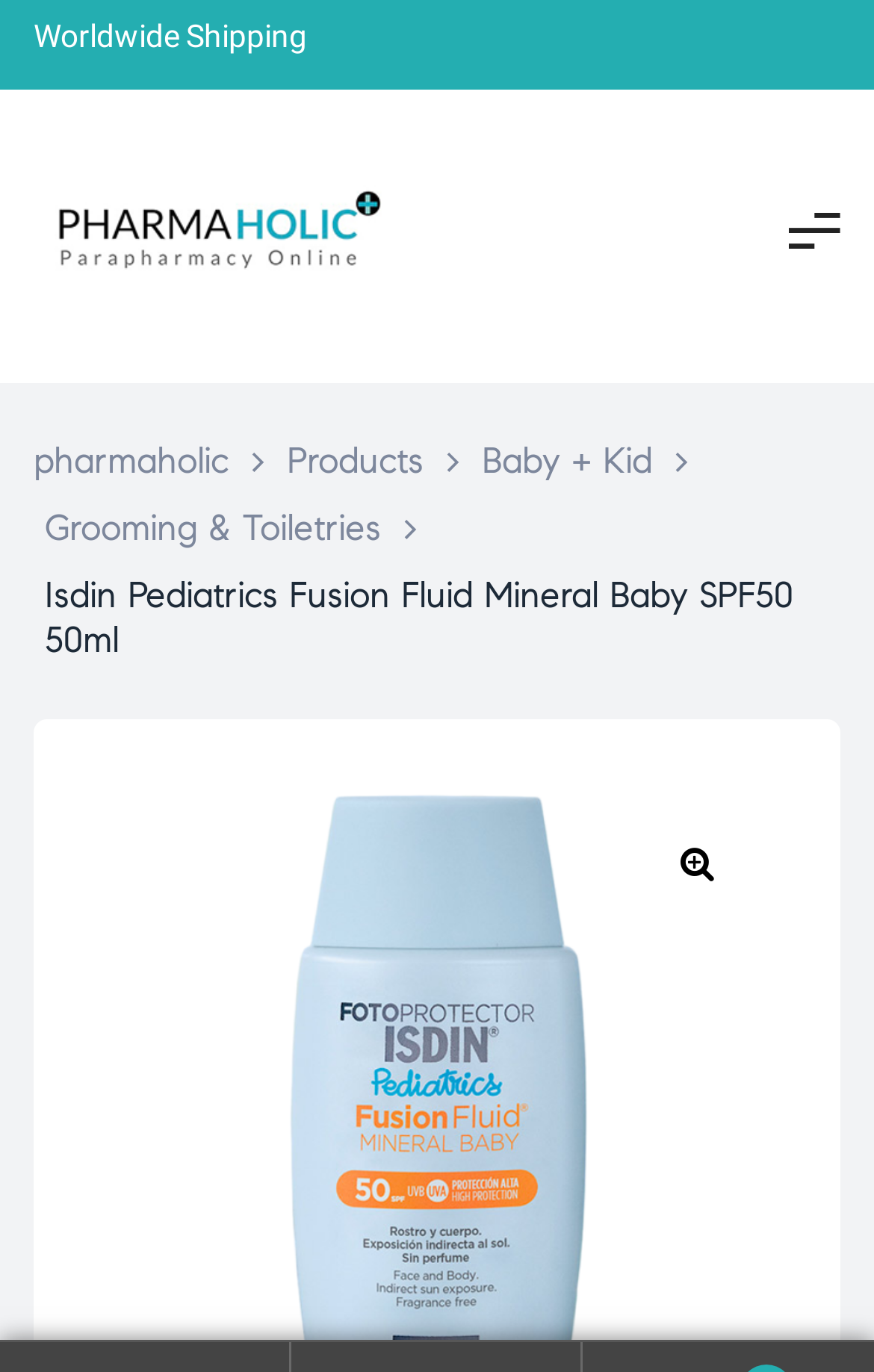Answer the question below using just one word or a short phrase: 
How many navigation links are there?

4